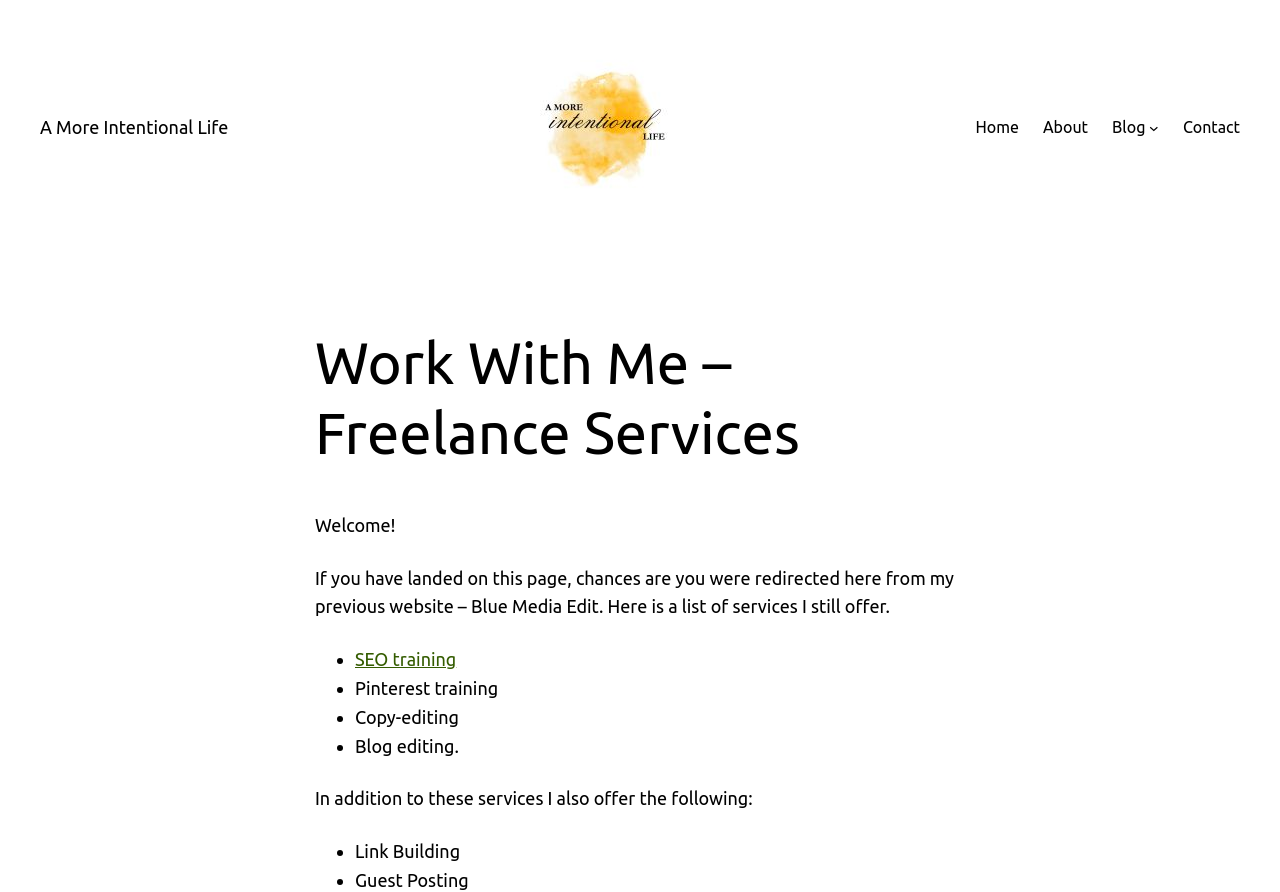Based on the visual content of the image, answer the question thoroughly: Is there a navigation menu on the page?

I noticed a navigation menu on the right side of the page, which contains links to 'Home', 'About', 'Blog', and 'Contact'.